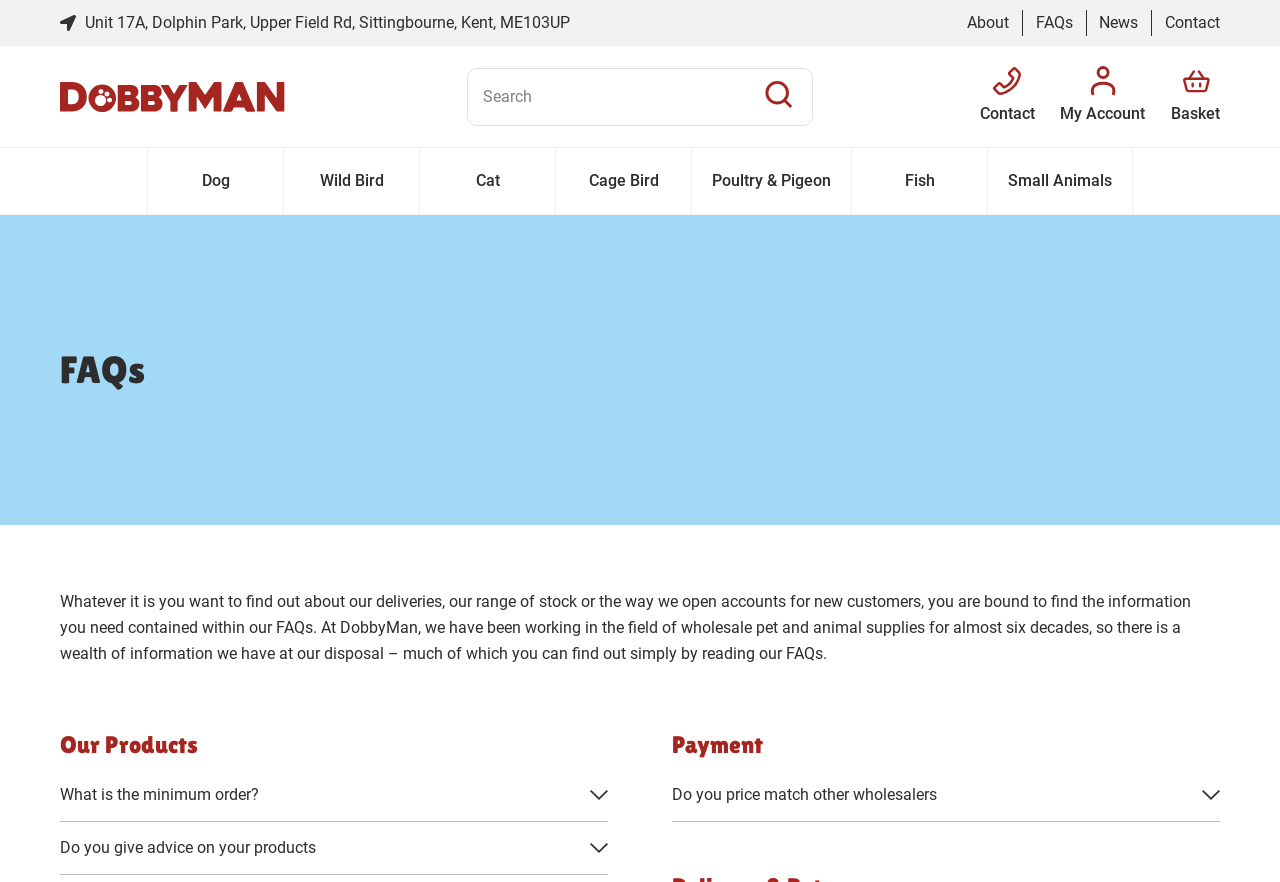Pinpoint the bounding box coordinates of the element to be clicked to execute the instruction: "Click on My Account".

[0.828, 0.075, 0.895, 0.144]